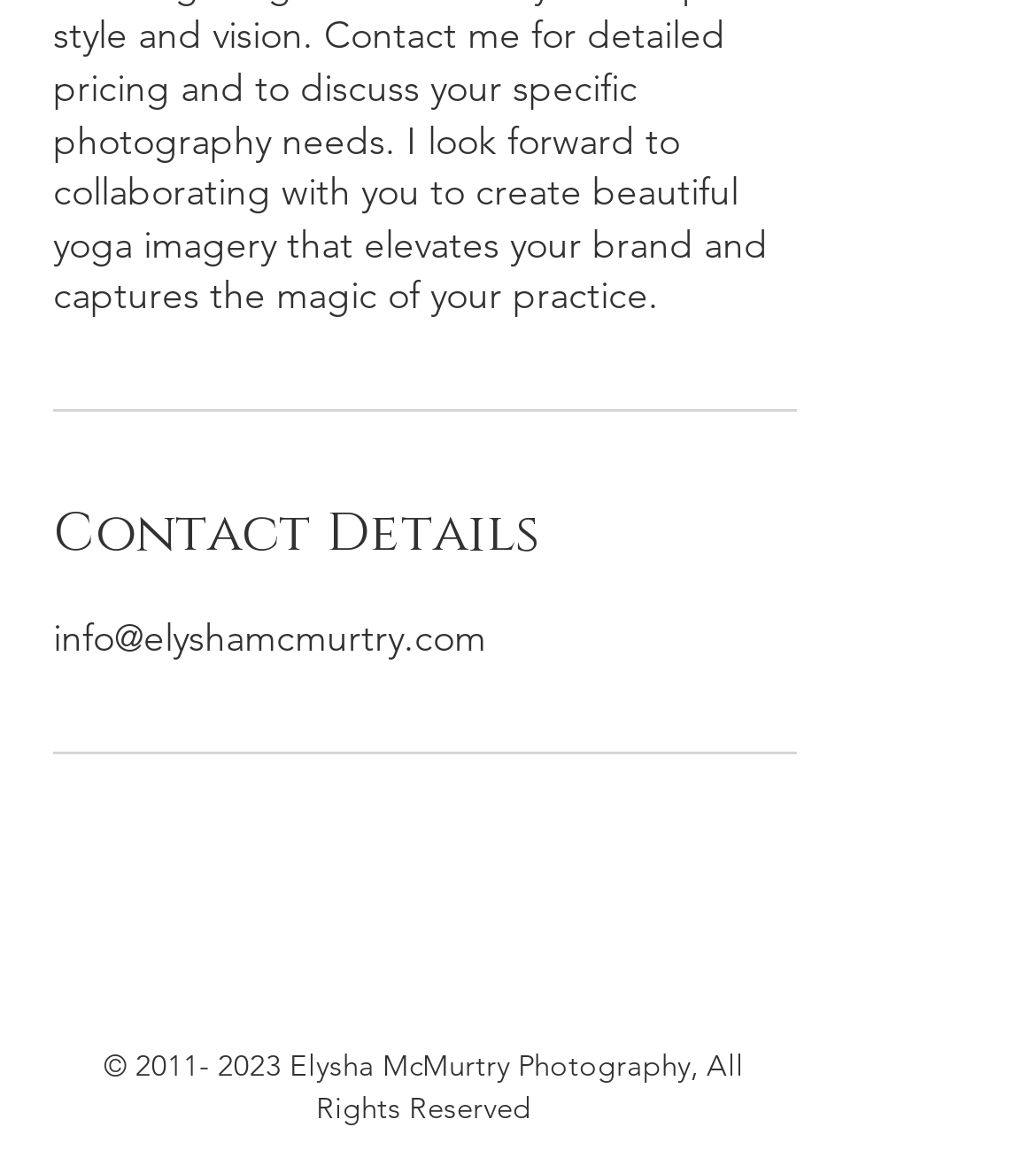Please provide a comprehensive response to the question based on the details in the image: How many social media links are there?

In the 'Social Bar' section, which is a list element located near the bottom of the page, there are two link elements. One is for Pinterest and the other is for Instagram. Therefore, there are two social media links.